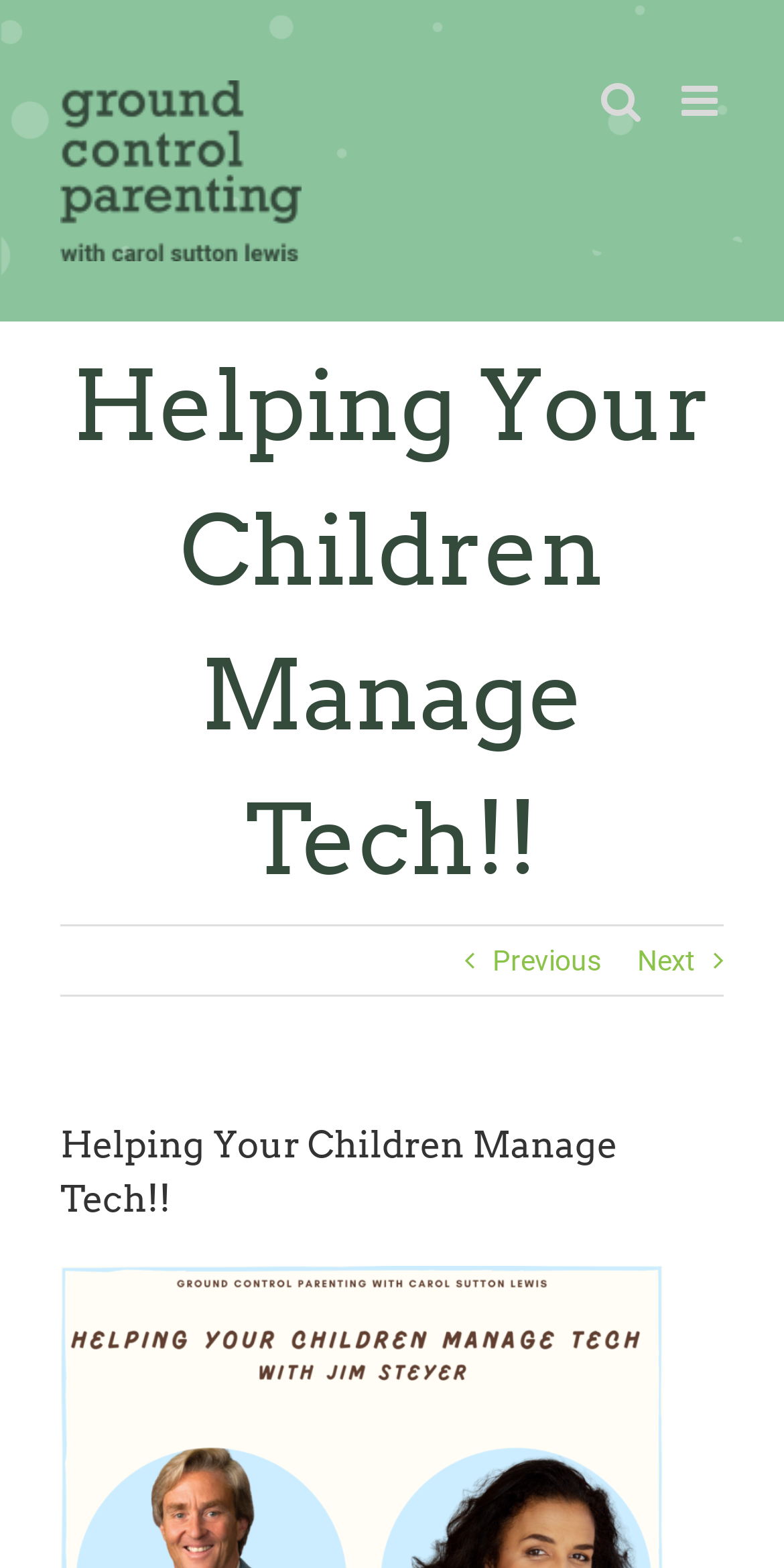Please provide a comprehensive answer to the question below using the information from the image: Is the mobile menu expanded?

I determined this by looking at the link element with the description 'Toggle mobile menu' which has an attribute 'expanded' set to 'False'. This indicates that the mobile menu is not expanded.